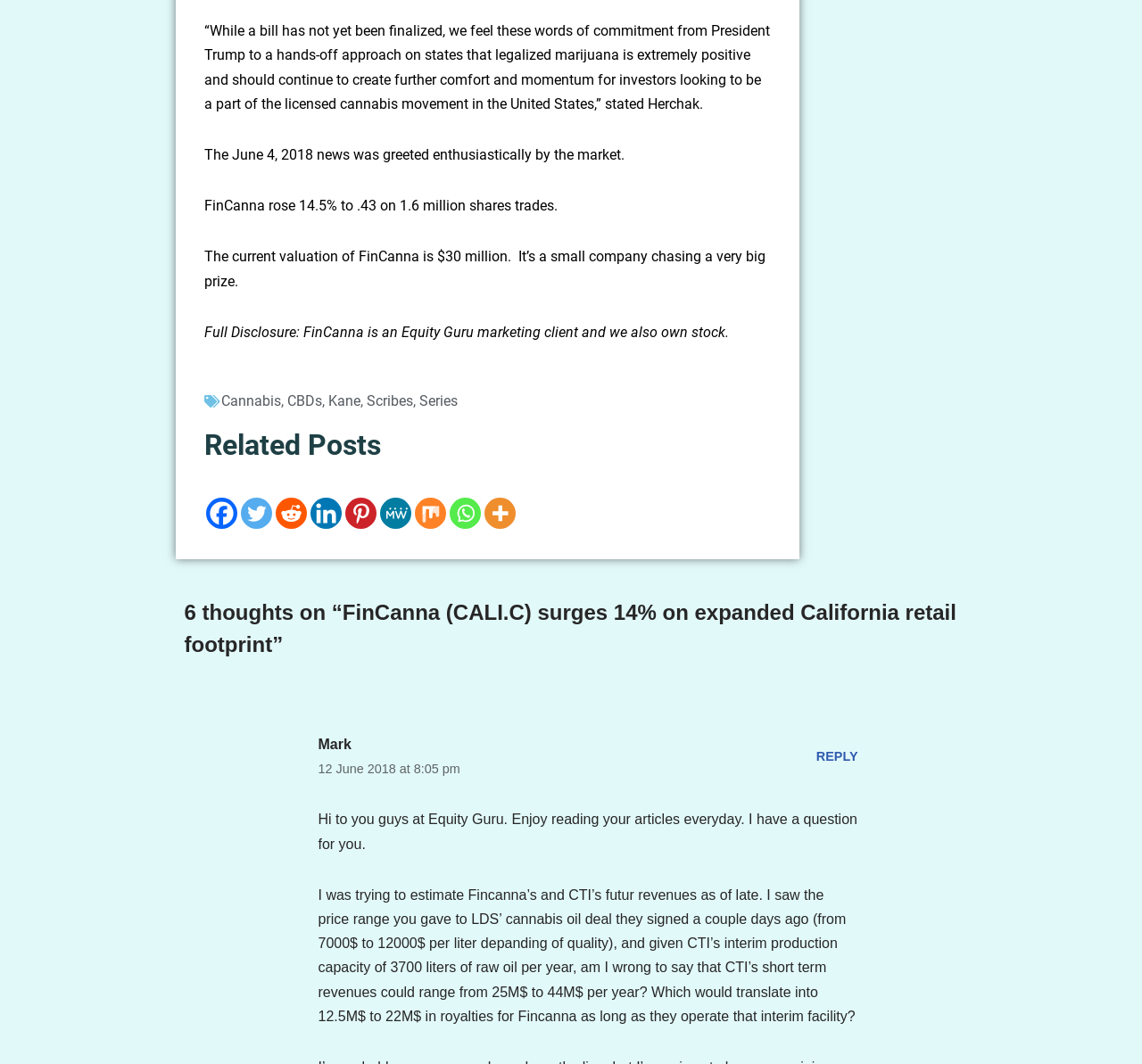Given the element description, predict the bounding box coordinates in the format (top-left x, top-left y, bottom-right x, bottom-right y), using floating point numbers between 0 and 1: aria-label="Linkedin" title="Linkedin"

[0.271, 0.468, 0.299, 0.497]